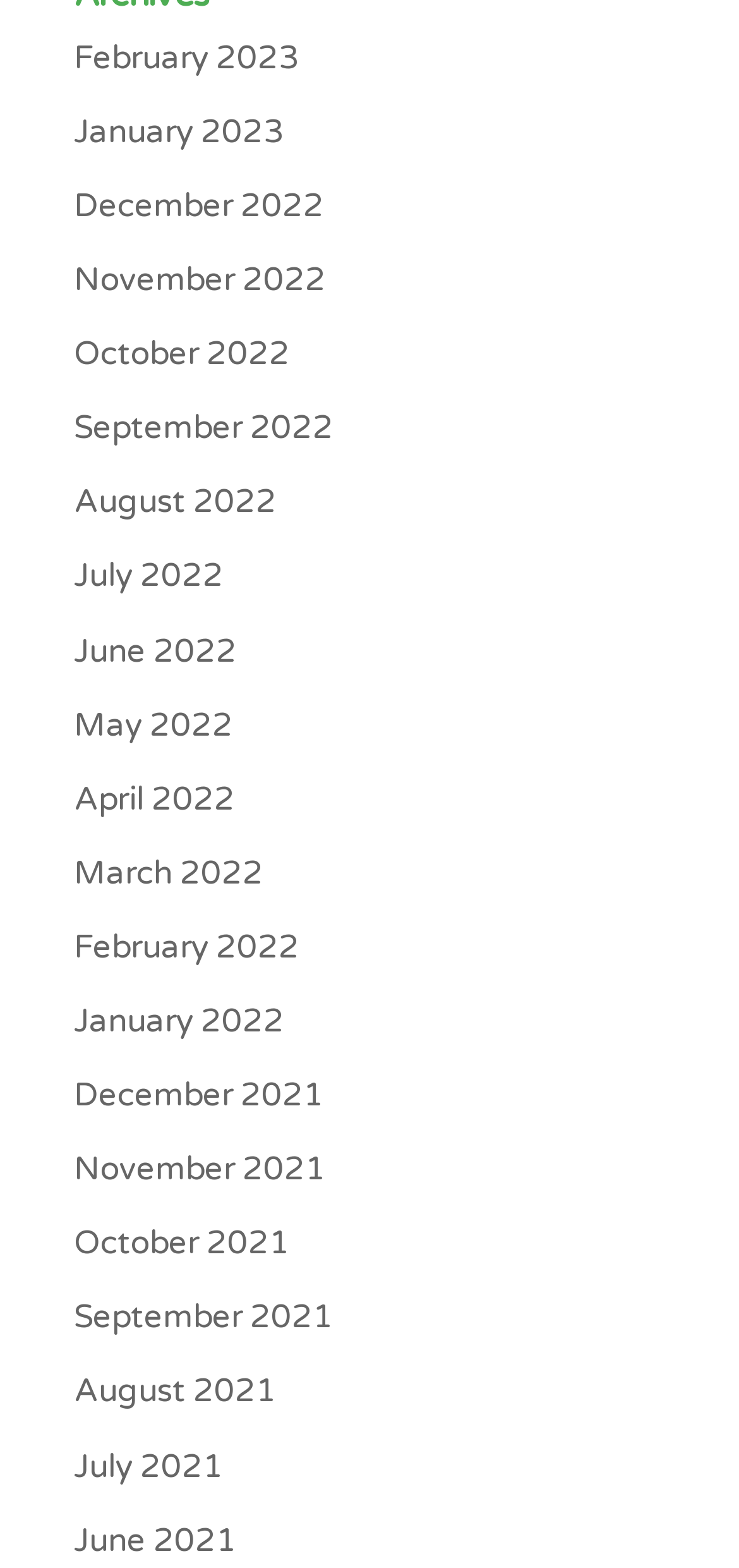Locate the UI element that matches the description December 2022 in the webpage screenshot. Return the bounding box coordinates in the format (top-left x, top-left y, bottom-right x, bottom-right y), with values ranging from 0 to 1.

[0.1, 0.118, 0.438, 0.144]